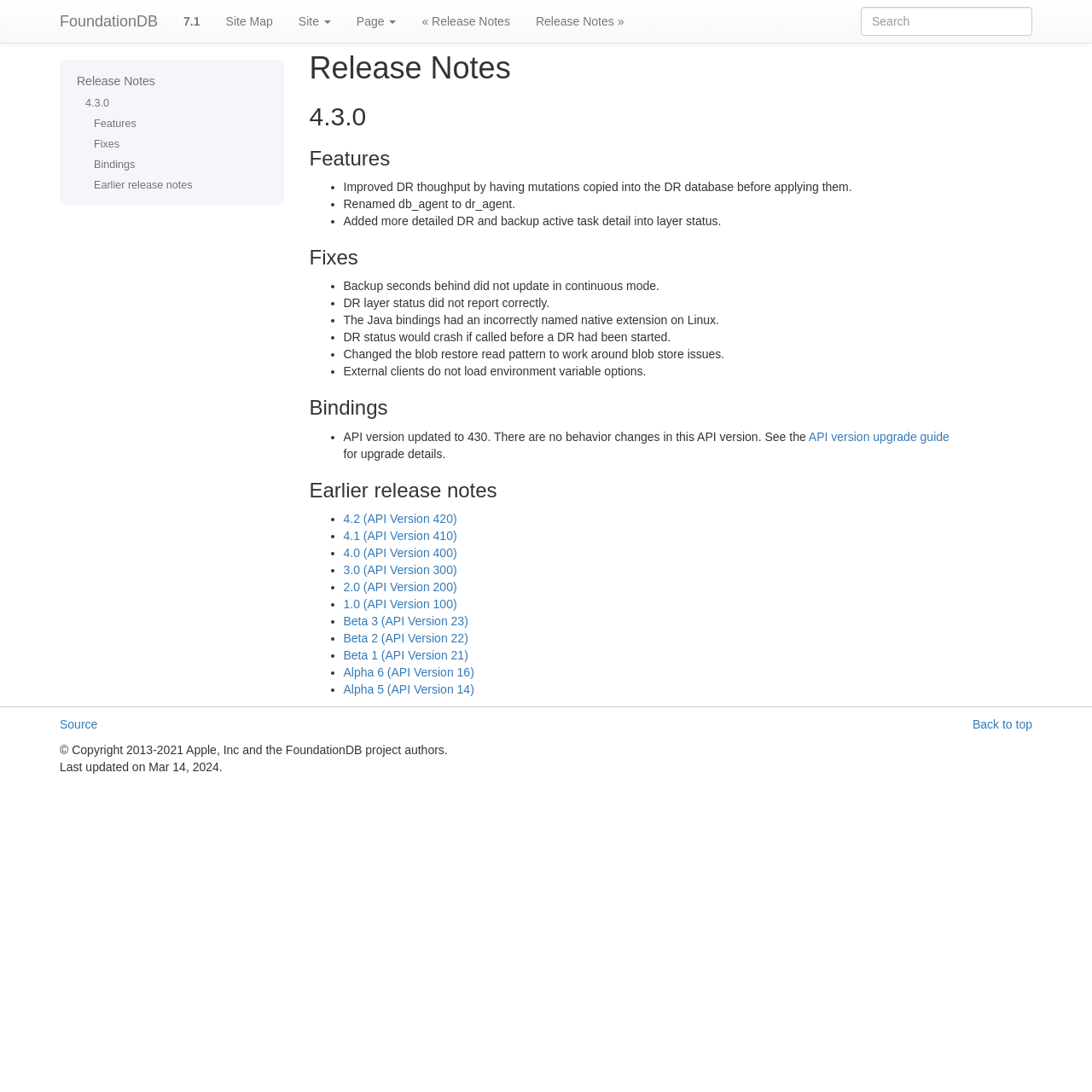Produce a meticulous description of the webpage.

The webpage is dedicated to the release notes of FoundationDB 7.1. At the top, there are several links and buttons, including "FoundationDB", "Site Map", "Site", and "Page", as well as navigation links "« Release Notes" and "Release Notes »". A search textbox is located on the top right corner.

Below the top navigation bar, there is a complementary section that contains links to different release notes, including "Release Notes", "4.3.0", "Features", "Fixes", "Bindings", and "Earlier release notes".

The main content of the webpage is divided into several sections, each with a heading. The first section is "Release Notes" with a subheading "4.3.0". This section lists several features and improvements, including improved DR throughput, renamed db_agent to dr_agent, and added more detailed DR and backup active task detail into layer status.

The next section is "Features", which lists several bullet points, including improved DR throughput and renamed db_agent to dr_agent.

The "Fixes" section lists several bug fixes, including backup seconds behind not updating in continuous mode, DR layer status not reporting correctly, and the Java bindings having an incorrectly named native extension on Linux.

The "Bindings" section lists one bullet point, which is an API version update to 430 with no behavior changes.

The "Earlier release notes" section lists several links to previous release notes, including 4.2, 4.1, 4.0, 3.0, 2.0, 1.0, Beta 3, Beta 2, Beta 1, Alpha 6, and Alpha 5.

At the bottom of the webpage, there is a content information section that contains links to "Back to top", "Source", and a copyright notice. The webpage was last updated on Mar 14, 2024.